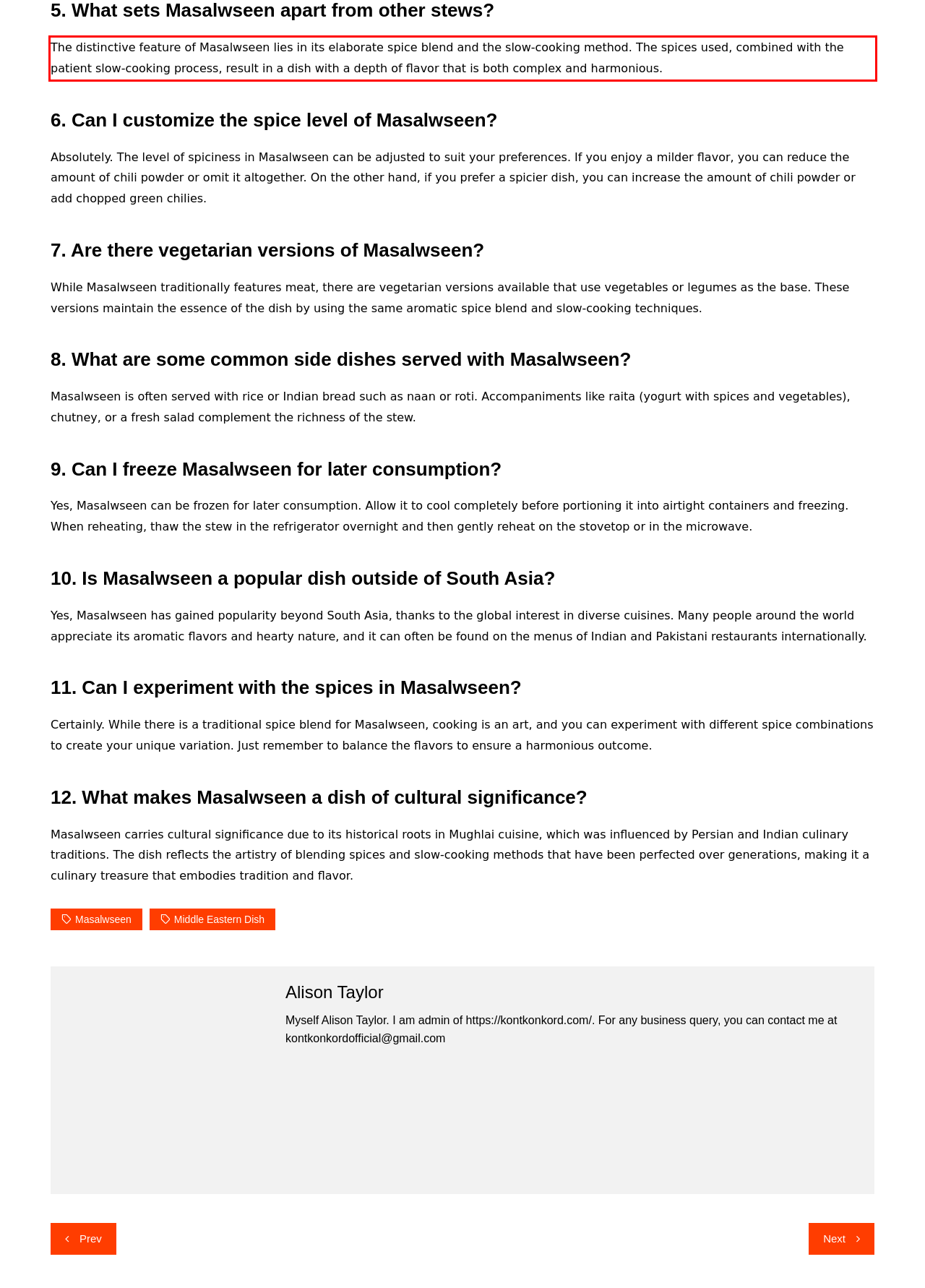Please analyze the screenshot of a webpage and extract the text content within the red bounding box using OCR.

The distinctive feature of Masalwseen lies in its elaborate spice blend and the slow-cooking method. The spices used, combined with the patient slow-cooking process, result in a dish with a depth of flavor that is both complex and harmonious.